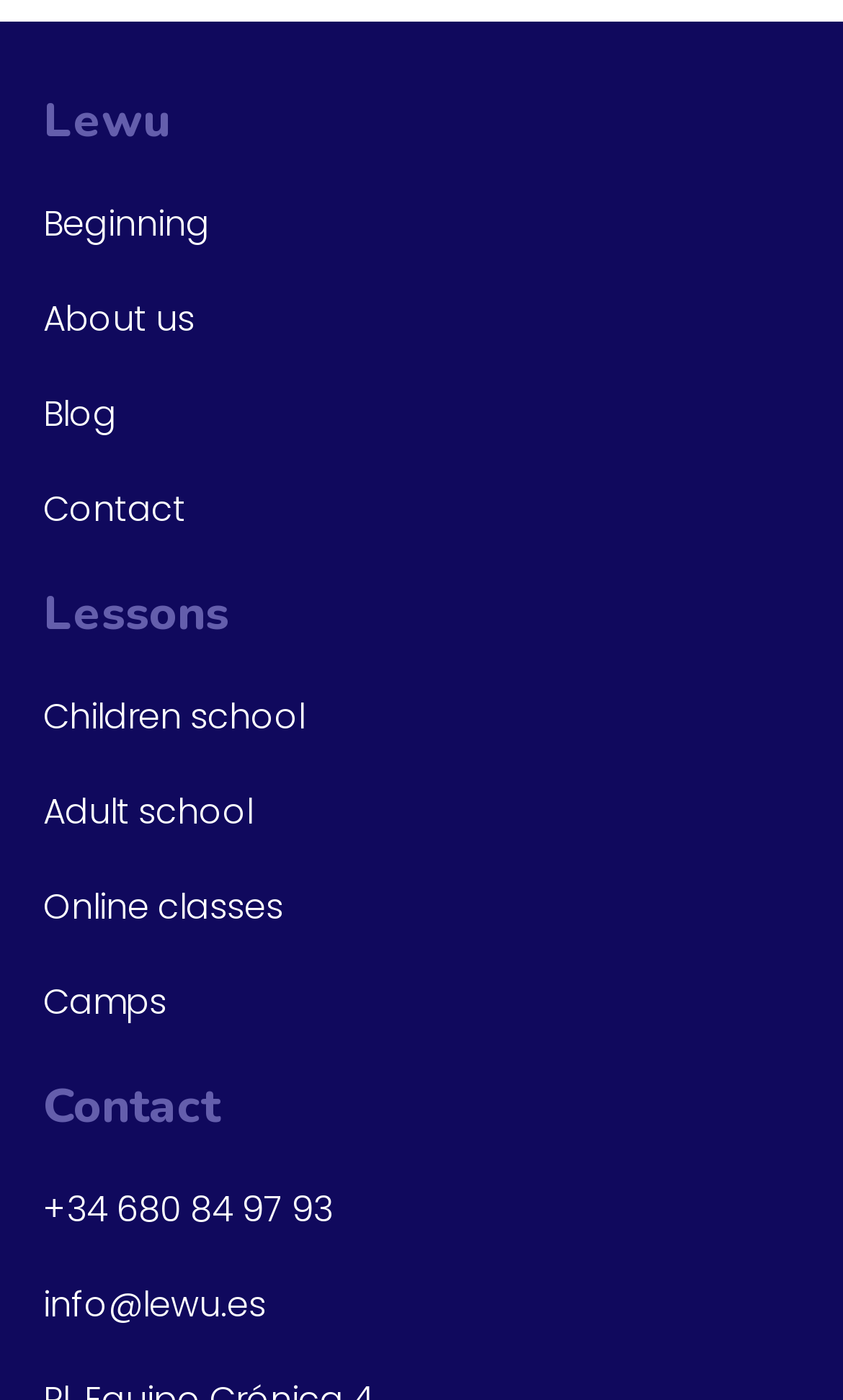Respond to the following question with a brief word or phrase:
What is the phone number on the webpage?

+34 680 84 97 93